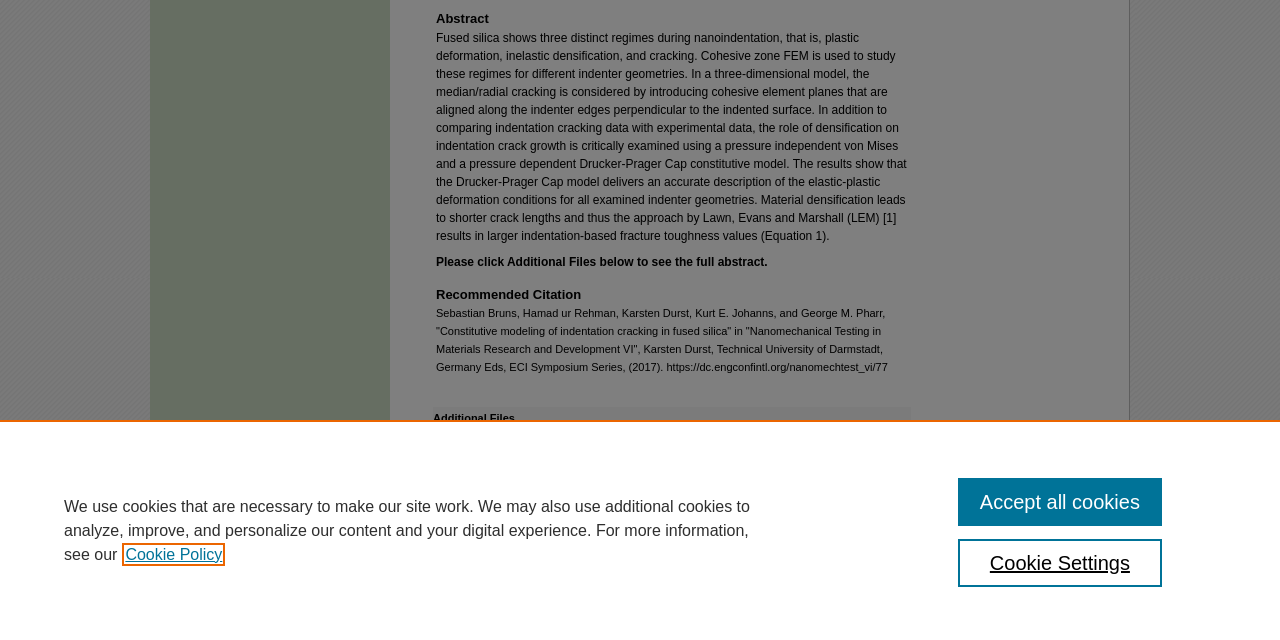Identify and provide the bounding box for the element described by: "Abstract".

None